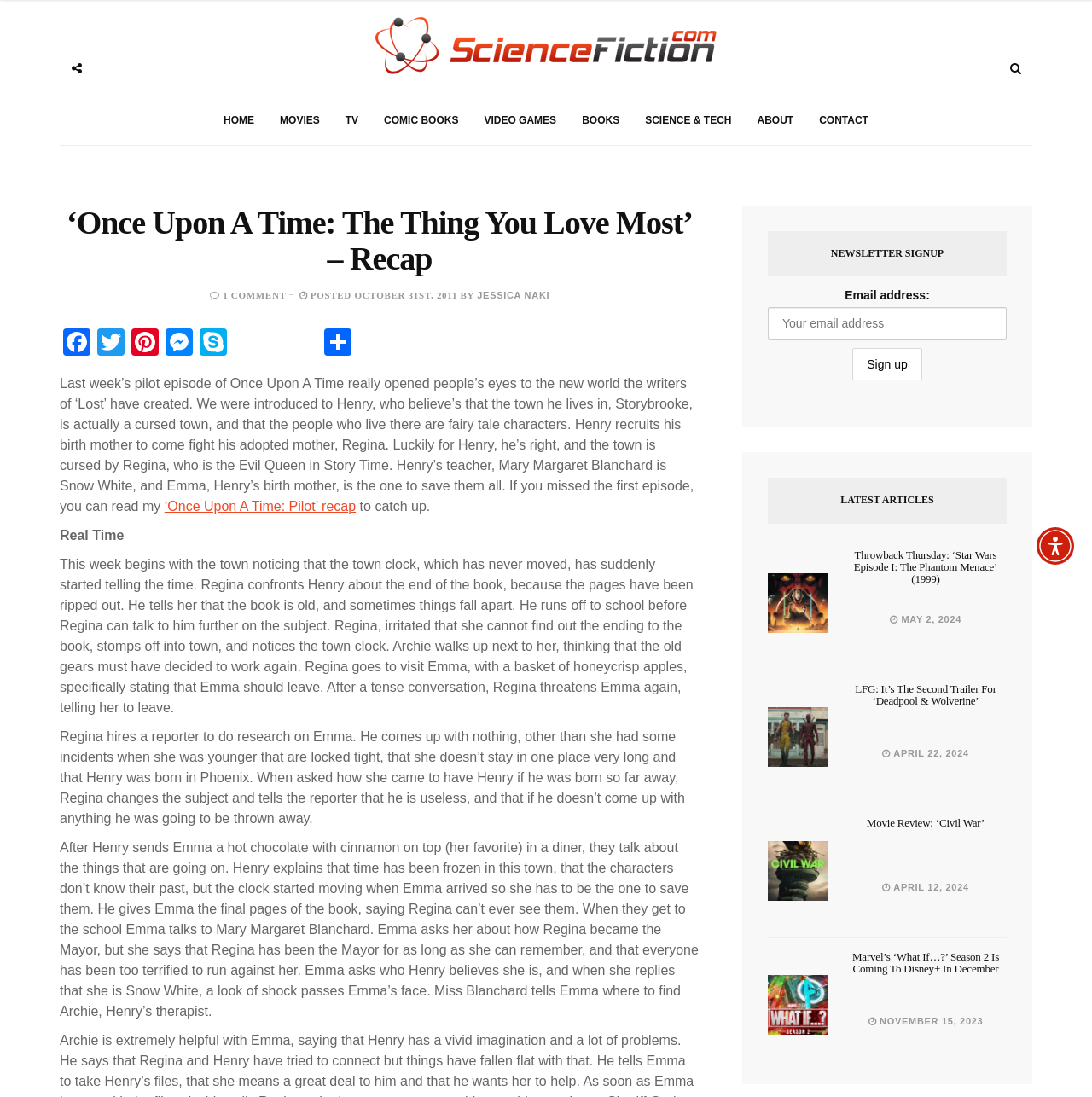Please provide the bounding box coordinate of the region that matches the element description: name="s" placeholder="SEARCH...". Coordinates should be in the format (top-left x, top-left y, bottom-right x, bottom-right y) and all values should be between 0 and 1.

[0.948, 0.043, 0.981, 0.082]